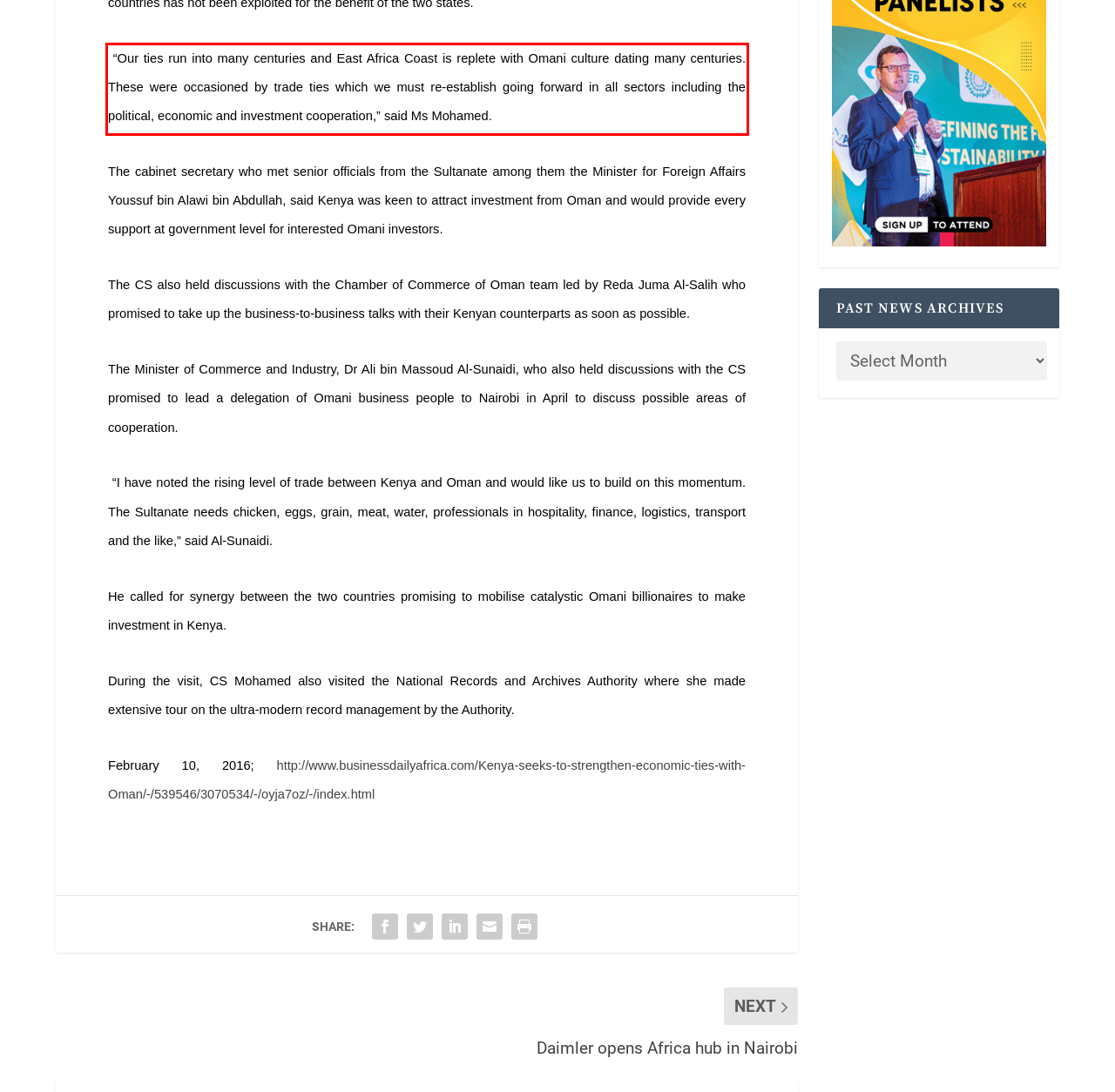Within the screenshot of the webpage, there is a red rectangle. Please recognize and generate the text content inside this red bounding box.

“Our ties run into many centuries and East Africa Coast is replete with Omani culture dating many centuries. These were occasioned by trade ties which we must re-establish going forward in all sectors including the political, economic and investment cooperation,” said Ms Mohamed.